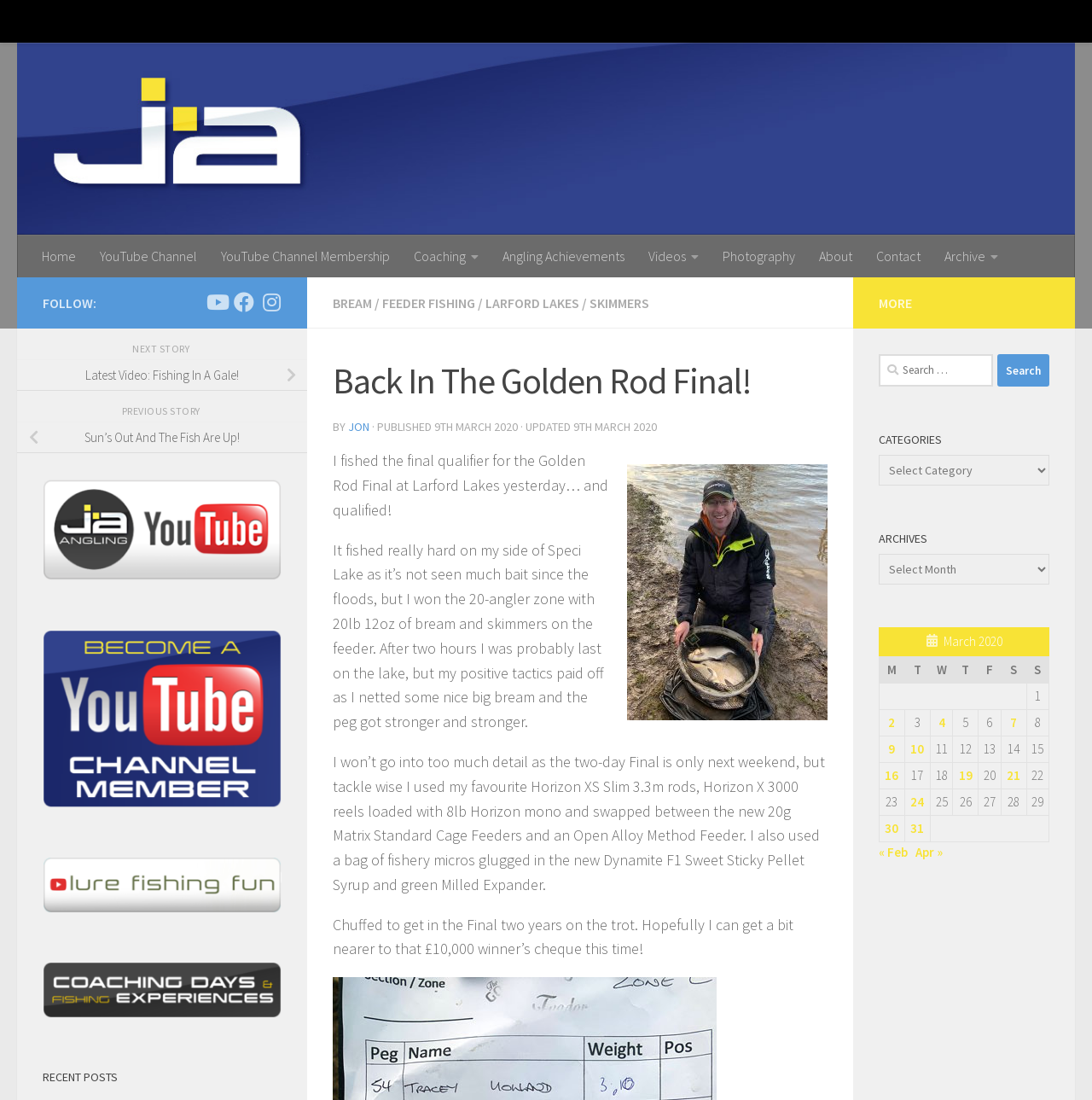Produce an extensive caption that describes everything on the webpage.

This webpage is about Jon Arthur, an angler, and his blog post about qualifying for the Golden Rod Final. At the top, there is a link to skip to the content and a navigation menu with links to Home, YouTube Channel, YouTube Channel Membership, Coaching, Angling Achievements, Videos, Photography, About, and Contact.

Below the navigation menu, there is a heading that reads "Back In The Golden Rod Final!" followed by the author's name, "Jon Arthur", and the publication date, "9th March 2020". The article is about Jon's experience fishing at Larford Lakes and qualifying for the Golden Rod Final.

The article is divided into paragraphs, with the first paragraph describing Jon's experience fishing at Larford Lakes and qualifying for the final. The second paragraph provides more details about Jon's tackle and bait used during the fishing trip.

To the right of the article, there is a section with links to follow Jon on YouTube, Facebook, and Instagram. Below this section, there are links to the next and previous stories.

Further down the page, there is a section with recent posts, a search bar, and categories. The categories section has a dropdown menu with options to select. There is also an archives section with a dropdown menu and a table showing the archives for March 2020.

At the bottom of the page, there are links to the latest video and other stories.